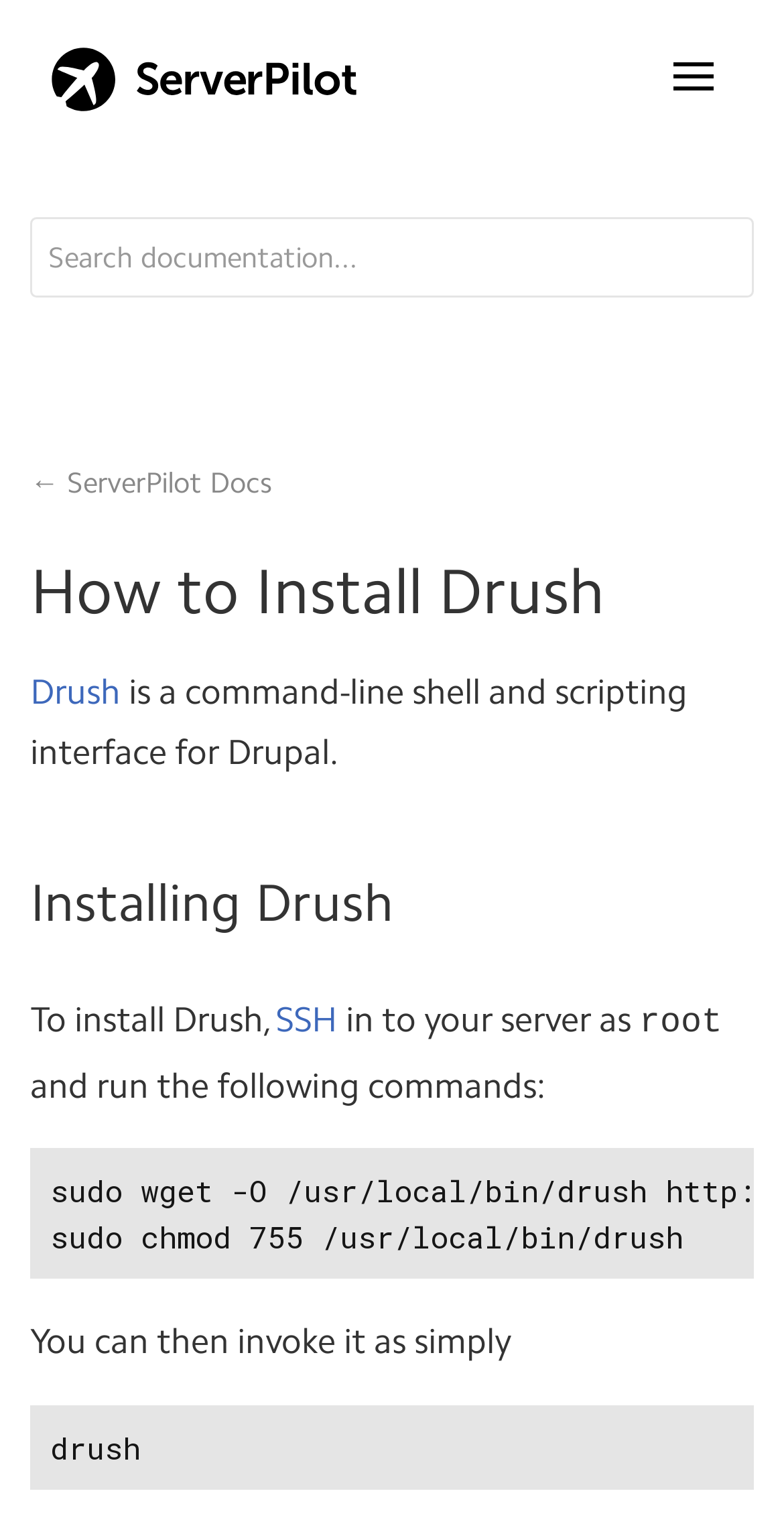Please use the details from the image to answer the following question comprehensively:
What is the relationship between Drush and Drupal?

The webpage describes Drush as a 'command-line shell and scripting interface for Drupal', suggesting that Drush is a tool that interacts with Drupal, providing a way to automate tasks and workflows within the Drupal ecosystem.